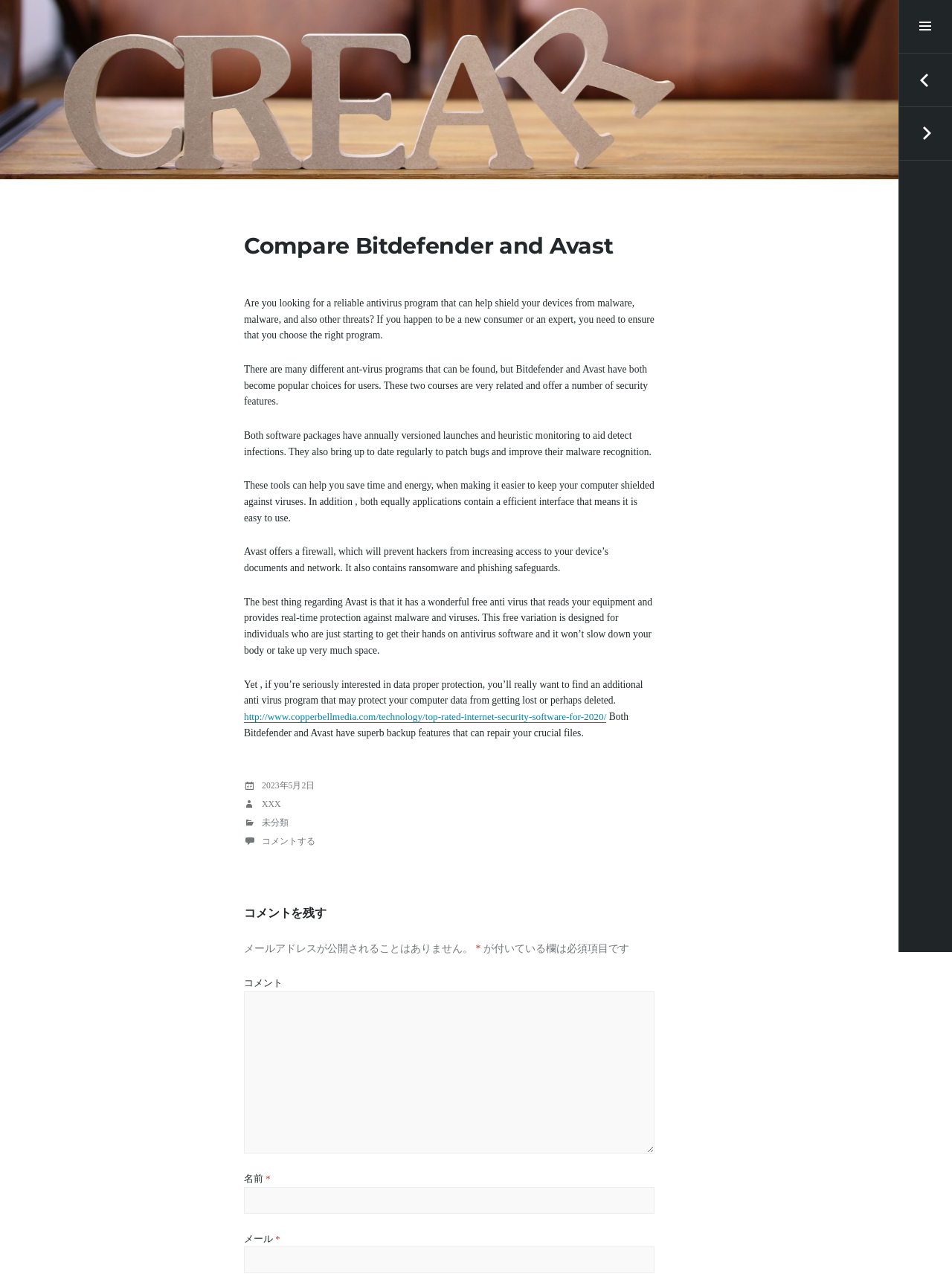What is the function of the 'コメント' textbox?
Using the image as a reference, give a one-word or short phrase answer.

Leave a comment